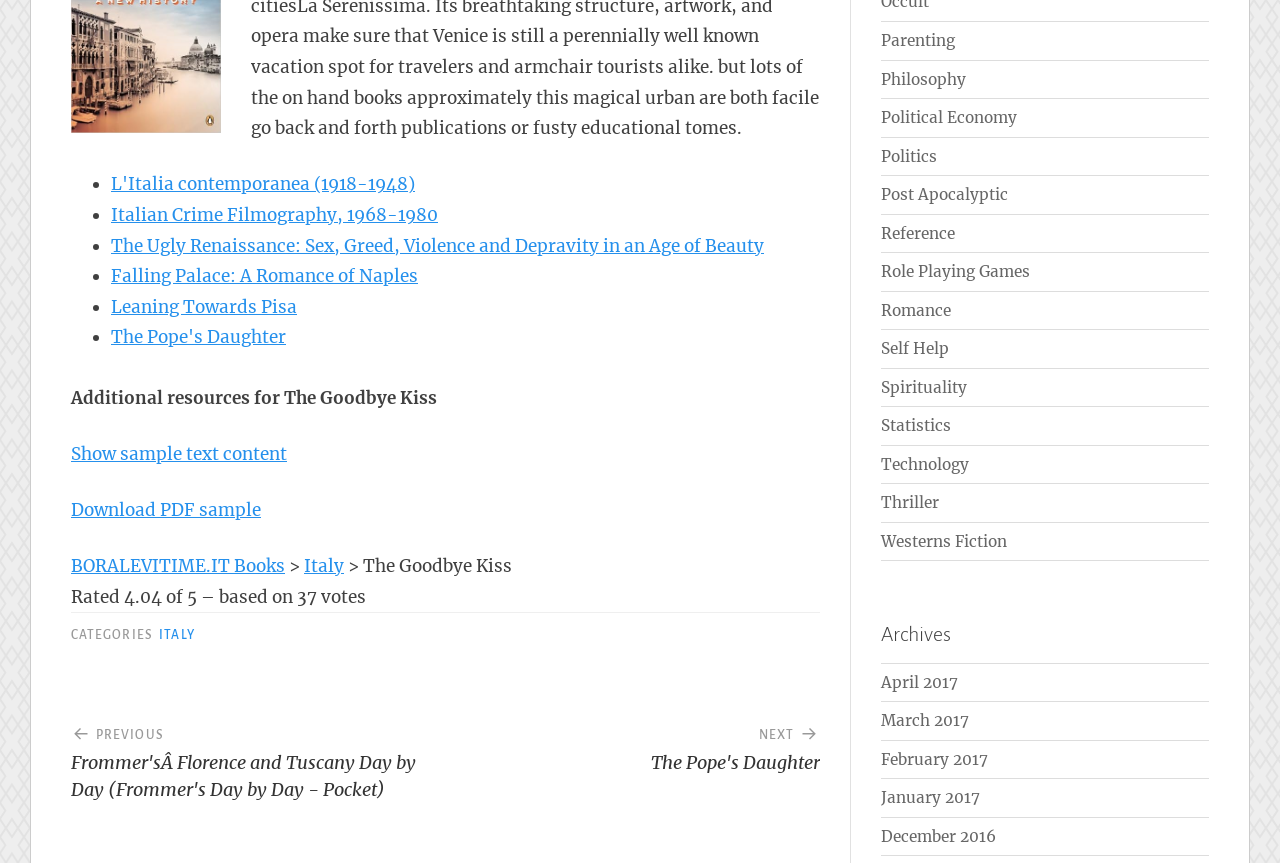Bounding box coordinates are specified in the format (top-left x, top-left y, bottom-right x, bottom-right y). All values are floating point numbers bounded between 0 and 1. Please provide the bounding box coordinate of the region this sentence describes: The Pope's Daughter

[0.087, 0.378, 0.223, 0.404]